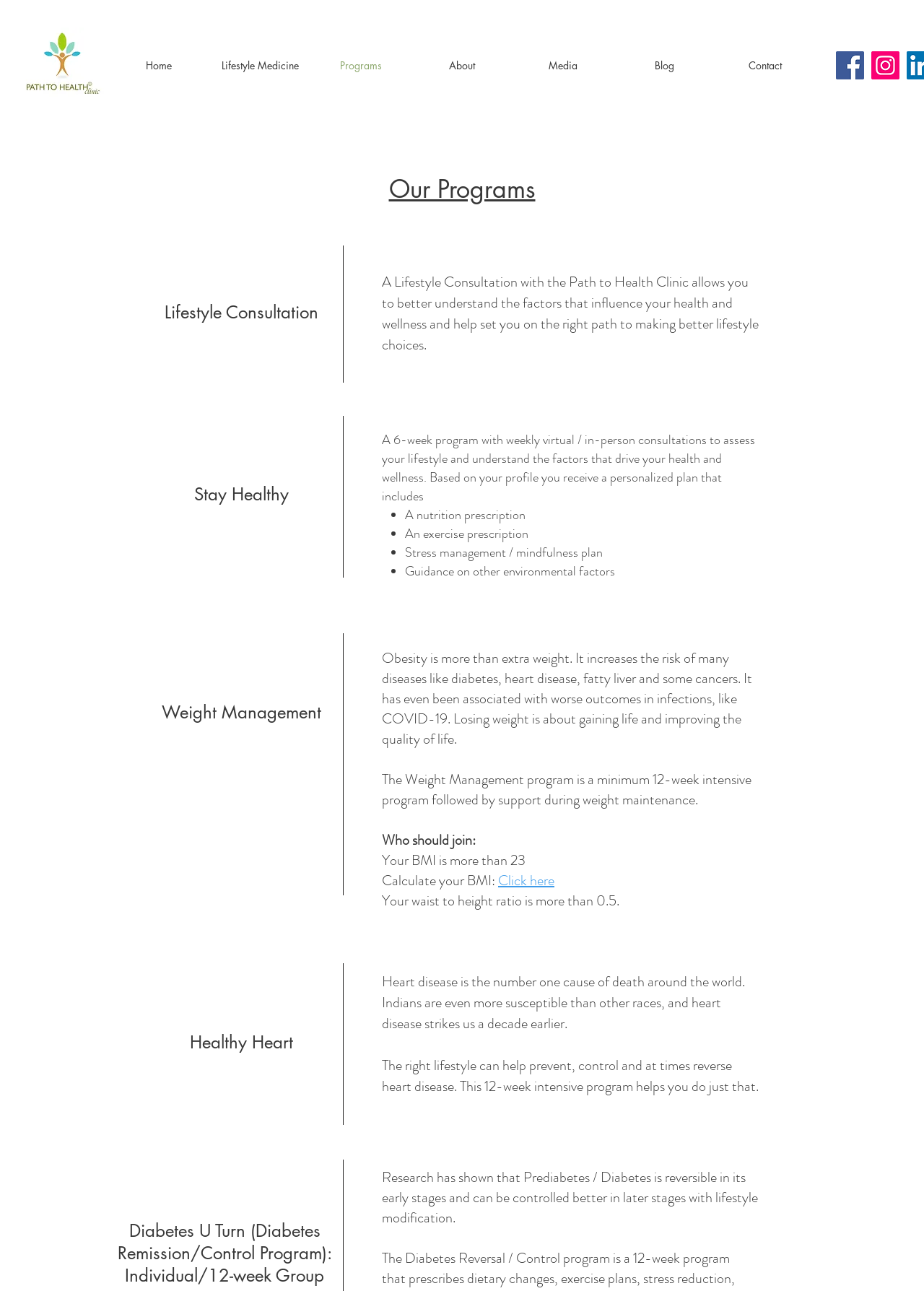Locate the bounding box coordinates of the clickable region necessary to complete the following instruction: "Click on the Contact link". Provide the coordinates in the format of four float numbers between 0 and 1, i.e., [left, top, right, bottom].

[0.773, 0.021, 0.883, 0.08]